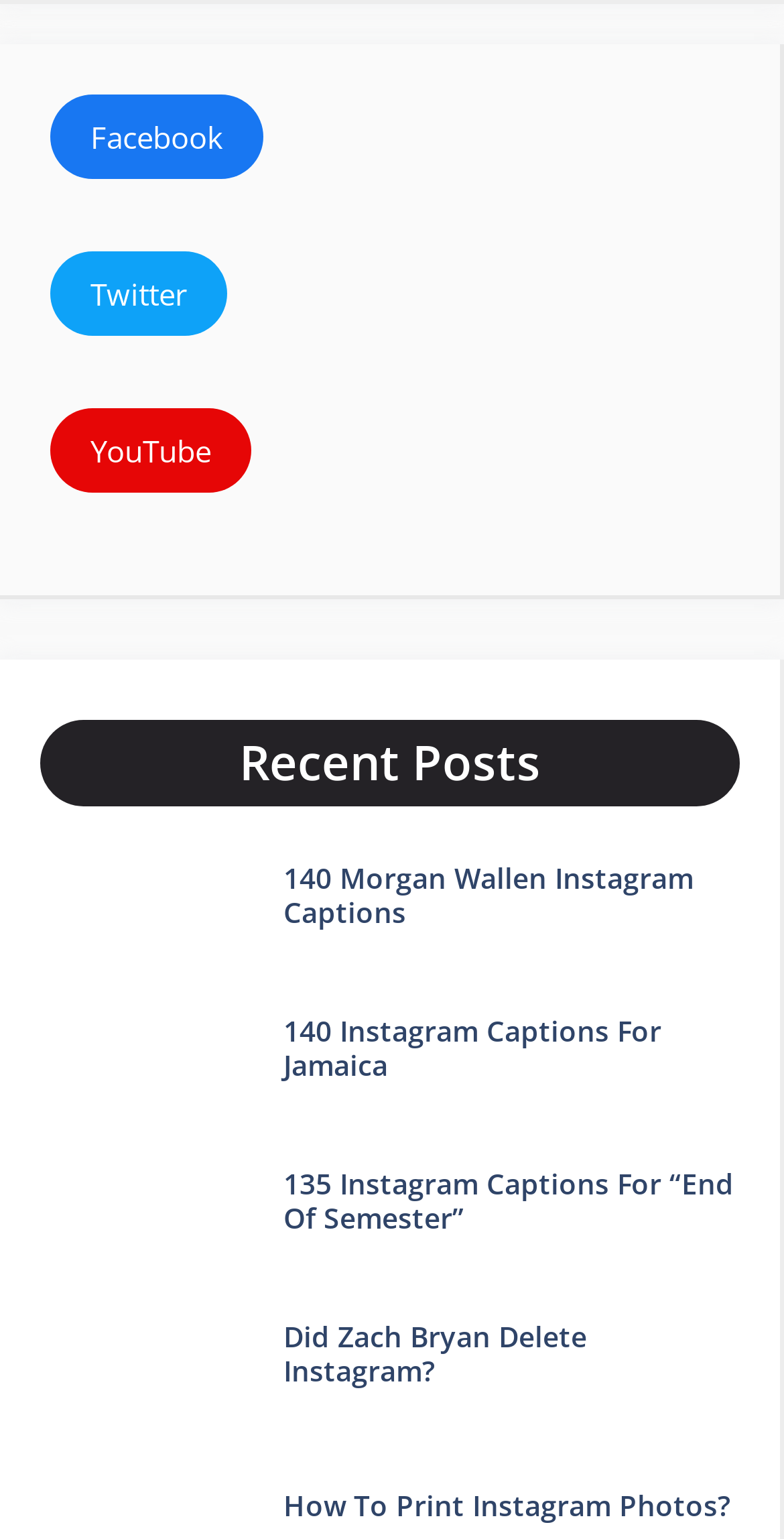What is the topic of the last post?
Offer a detailed and full explanation in response to the question.

I looked at the last post on the webpage and found that the topic of the post is 'How To Print Instagram Photos', which is also a link.